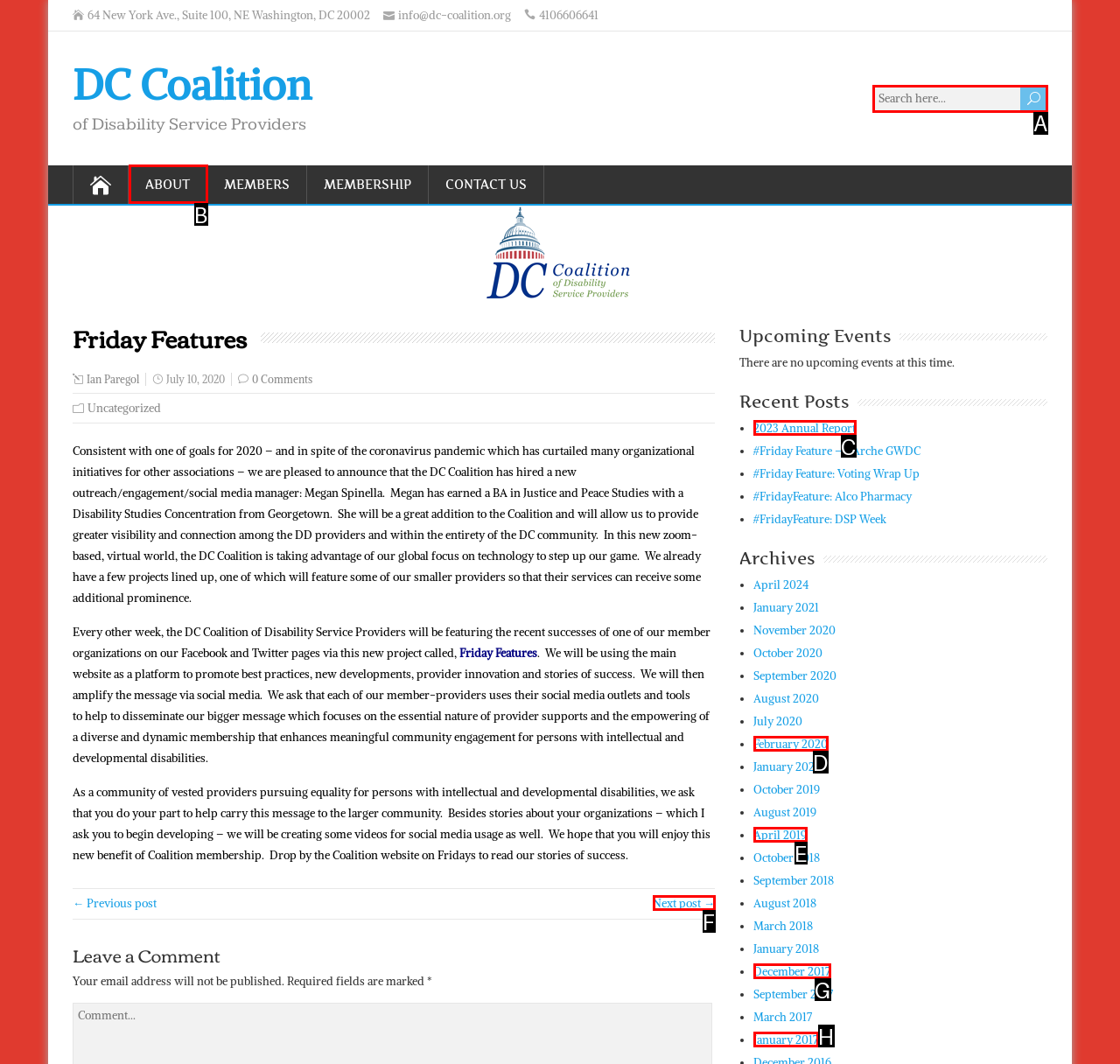Choose the HTML element that aligns with the description: name="s" placeholder="Search here...". Indicate your choice by stating the letter.

A